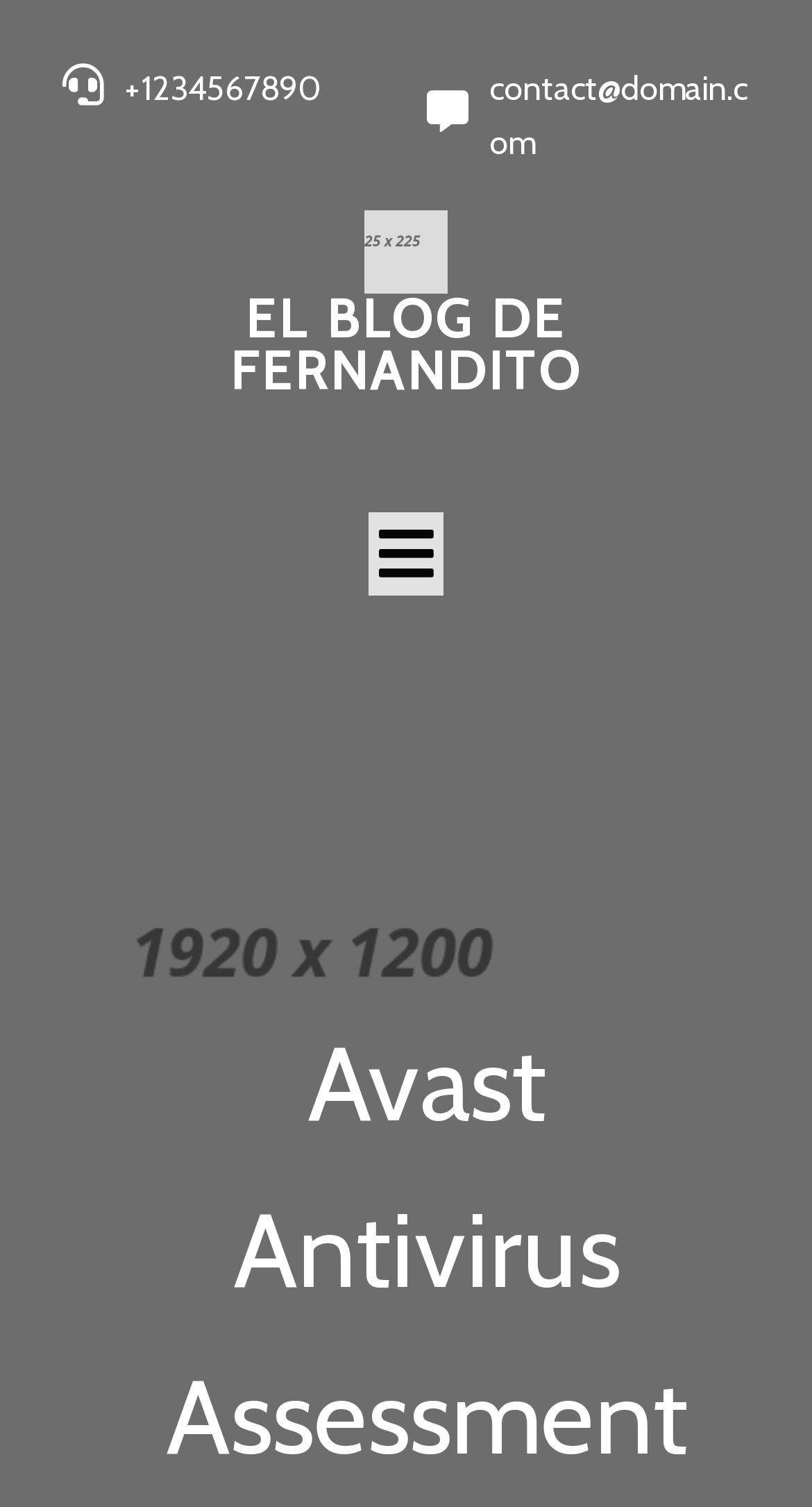From the screenshot, find the bounding box of the UI element matching this description: "El blog de Fernandito". Supply the bounding box coordinates in the form [left, top, right, bottom], each a float between 0 and 1.

[0.077, 0.14, 0.923, 0.264]